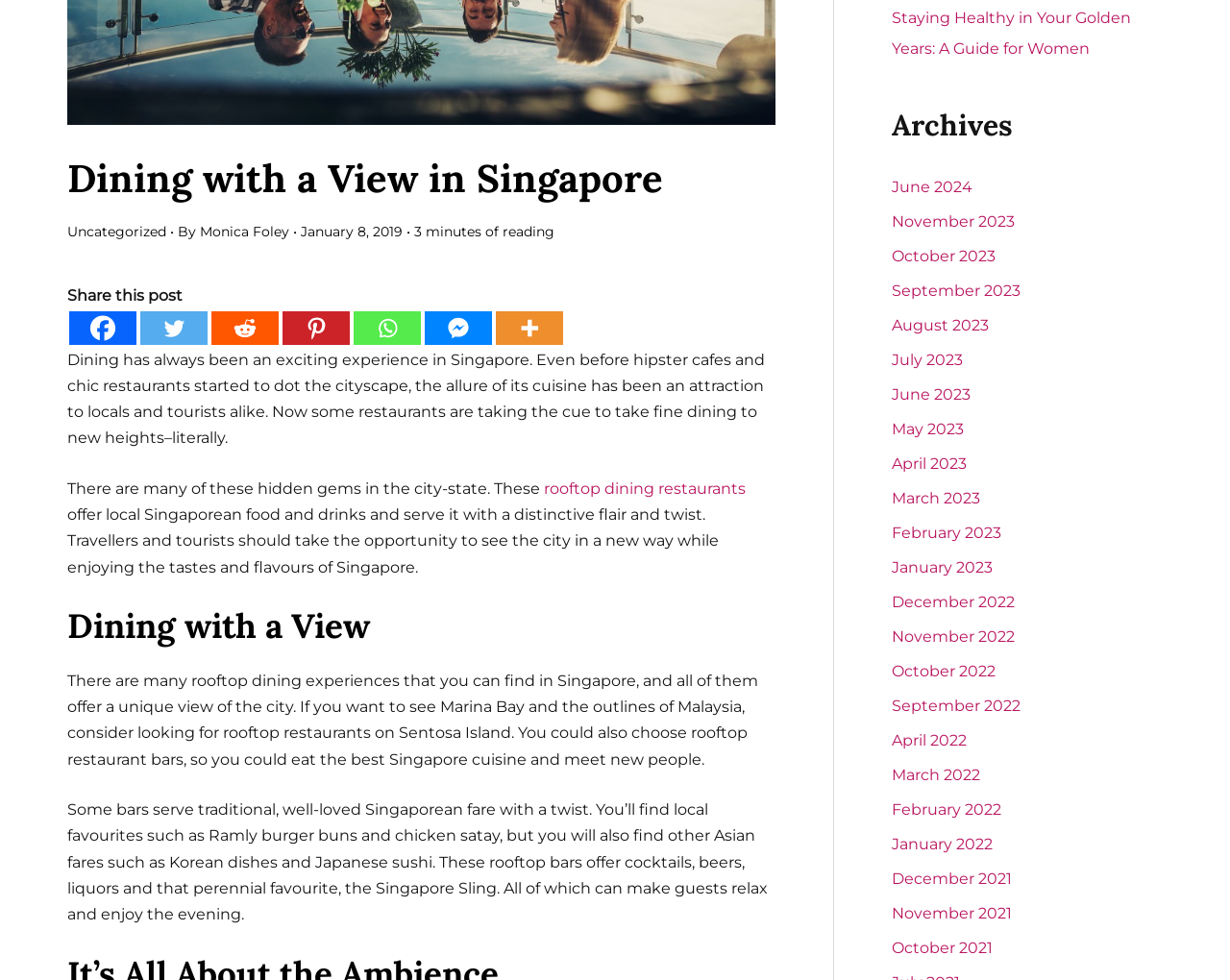Locate the bounding box of the UI element described in the following text: "rooftop dining restaurants".

[0.442, 0.489, 0.606, 0.508]